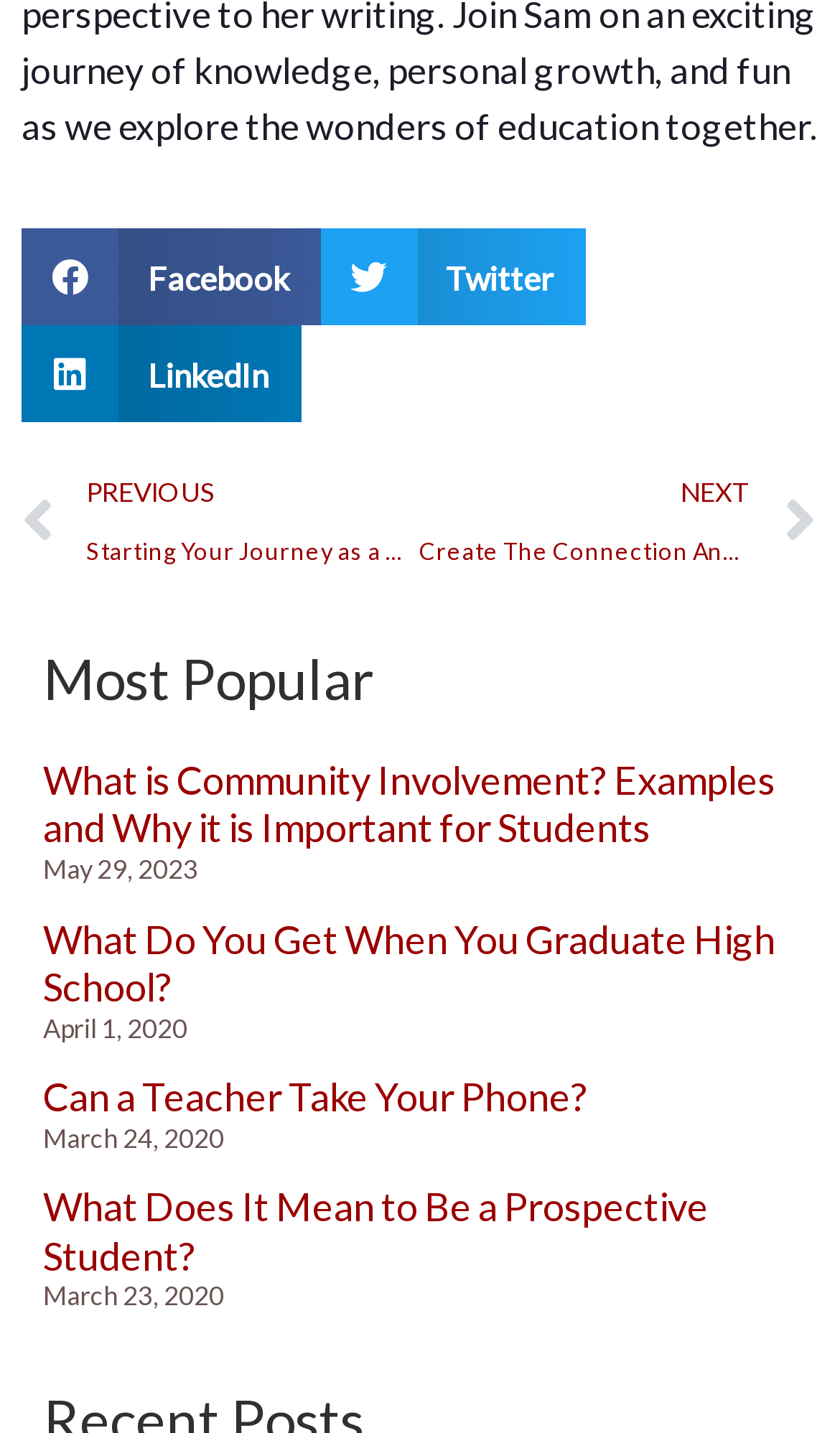Please specify the bounding box coordinates for the clickable region that will help you carry out the instruction: "Share on Twitter".

[0.381, 0.16, 0.697, 0.227]